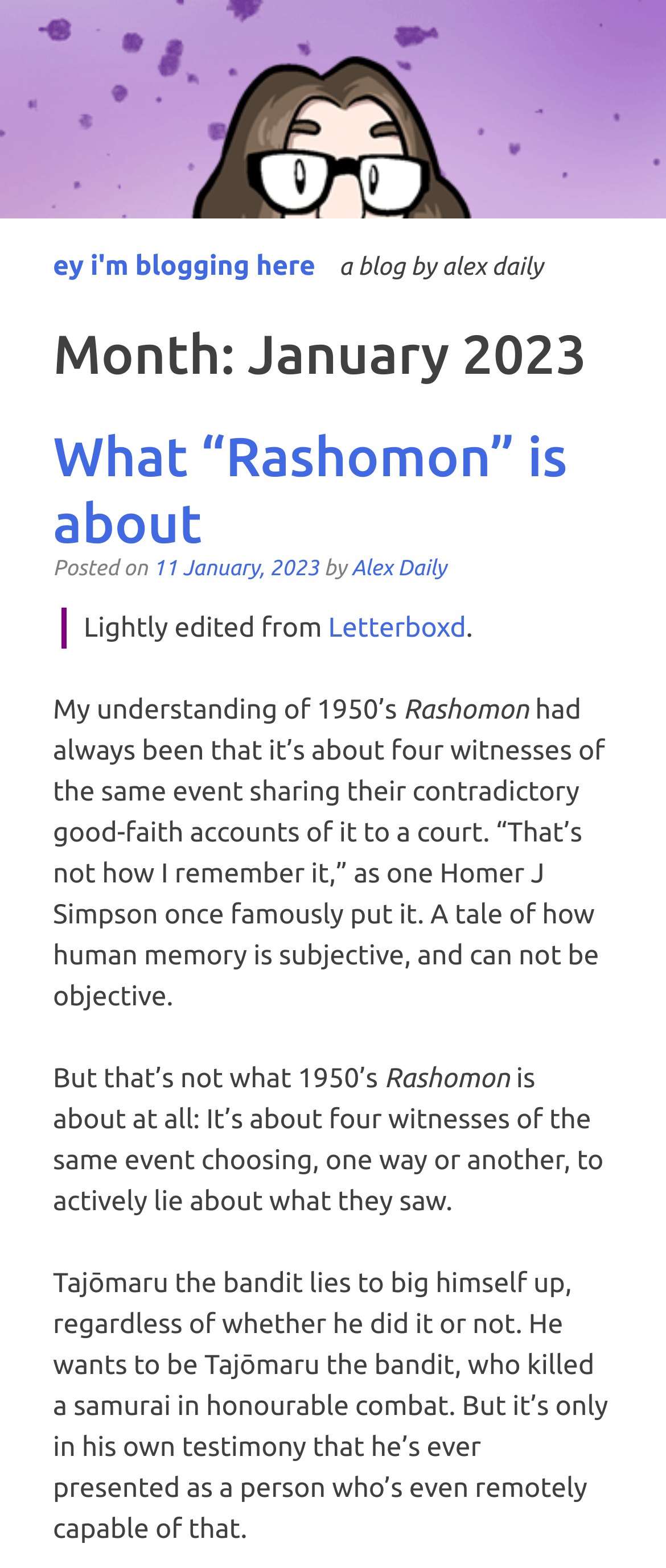Please answer the following question as detailed as possible based on the image: 
How many witnesses are mentioned in the blog post?

The answer can be found by looking at the text of the blog post, where it mentions 'four witnesses of the same event' multiple times.